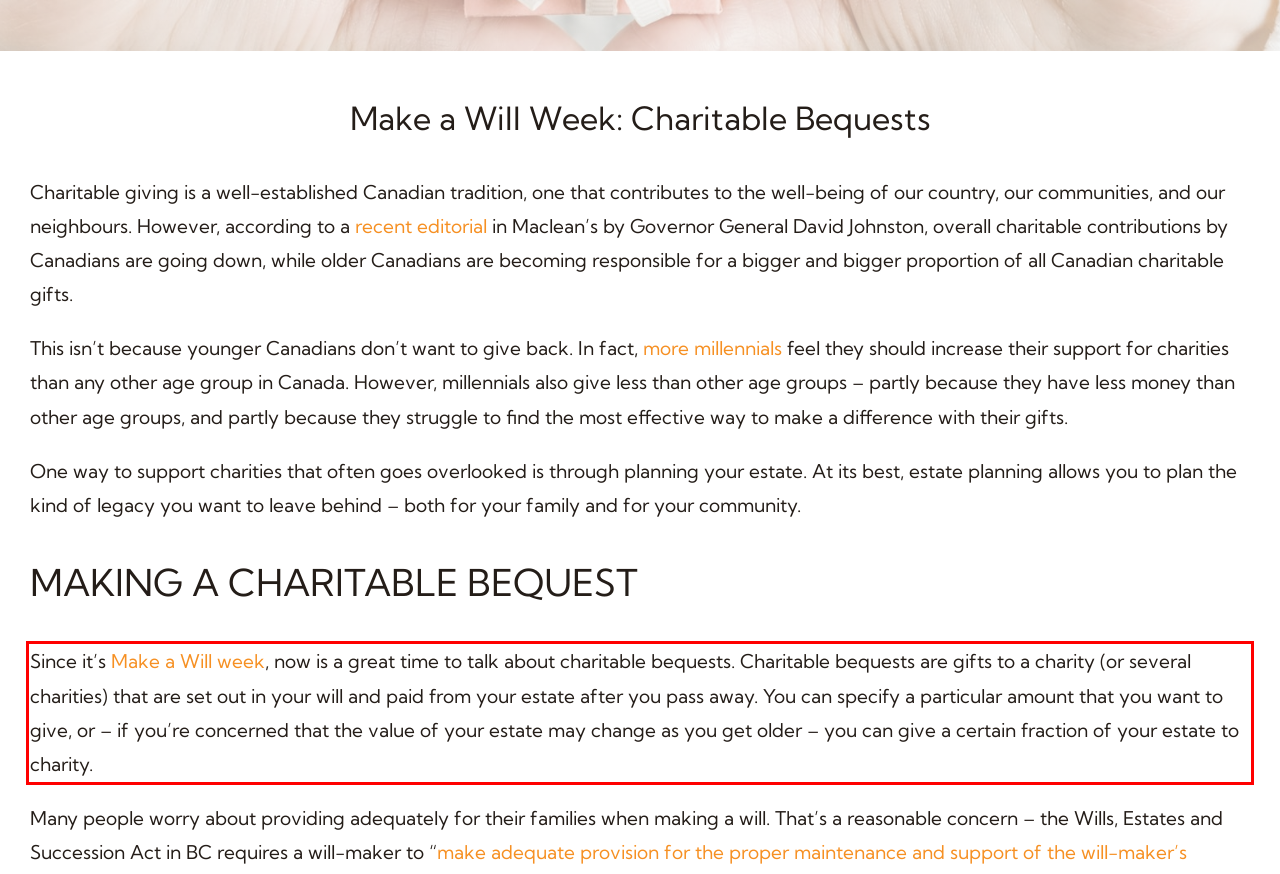Examine the webpage screenshot, find the red bounding box, and extract the text content within this marked area.

Since it’s Make a Will week, now is a great time to talk about charitable bequests. Charitable bequests are gifts to a charity (or several charities) that are set out in your will and paid from your estate after you pass away. You can specify a particular amount that you want to give, or – if you’re concerned that the value of your estate may change as you get older – you can give a certain fraction of your estate to charity.